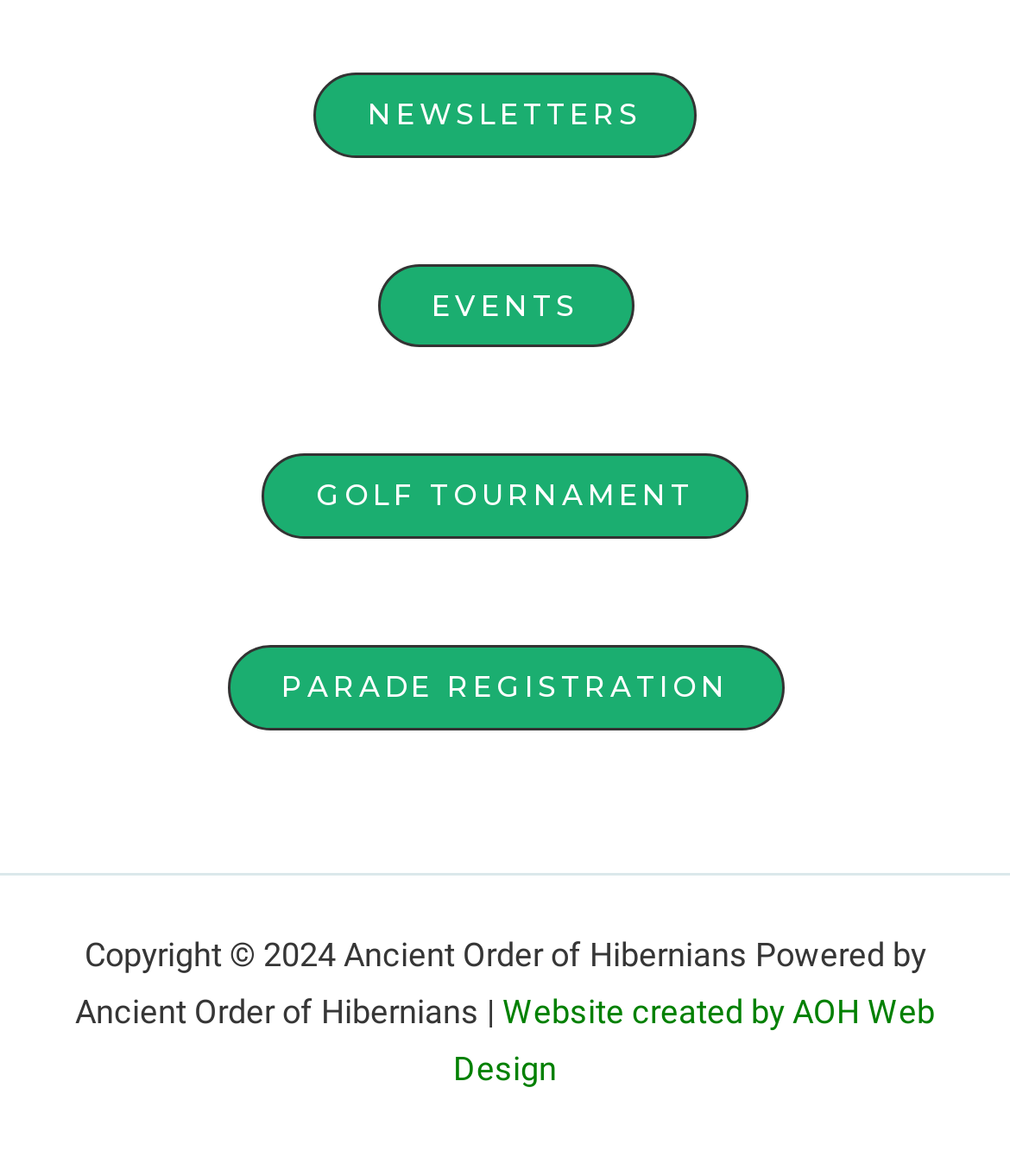How many links are in the footer?
Look at the image and answer the question using a single word or phrase.

4